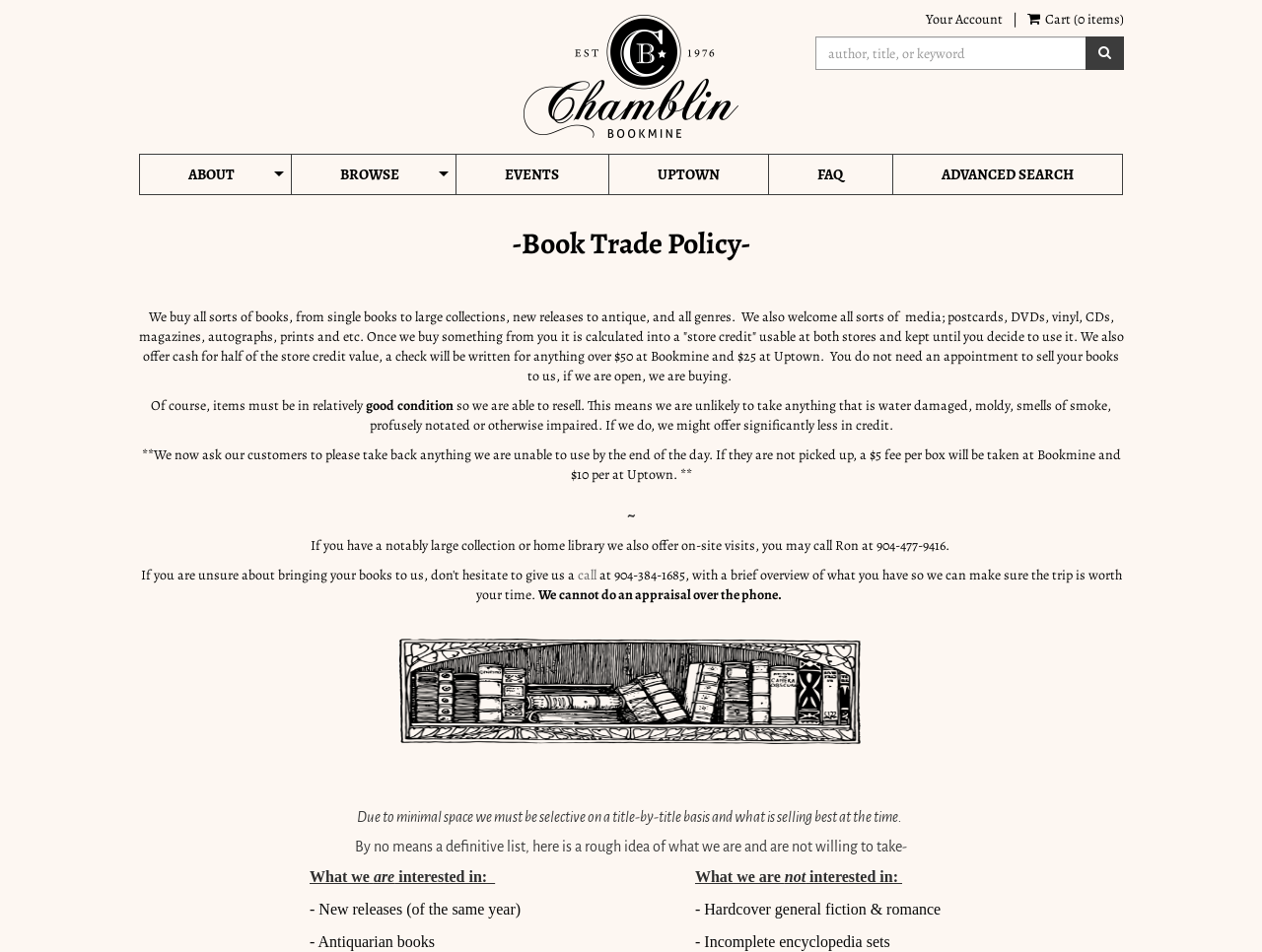Given the element description Cart (0 items), predict the bounding box coordinates for the UI element in the webpage screenshot. The format should be (top-left x, top-left y, bottom-right x, bottom-right y), and the values should be between 0 and 1.

[0.814, 0.01, 0.891, 0.03]